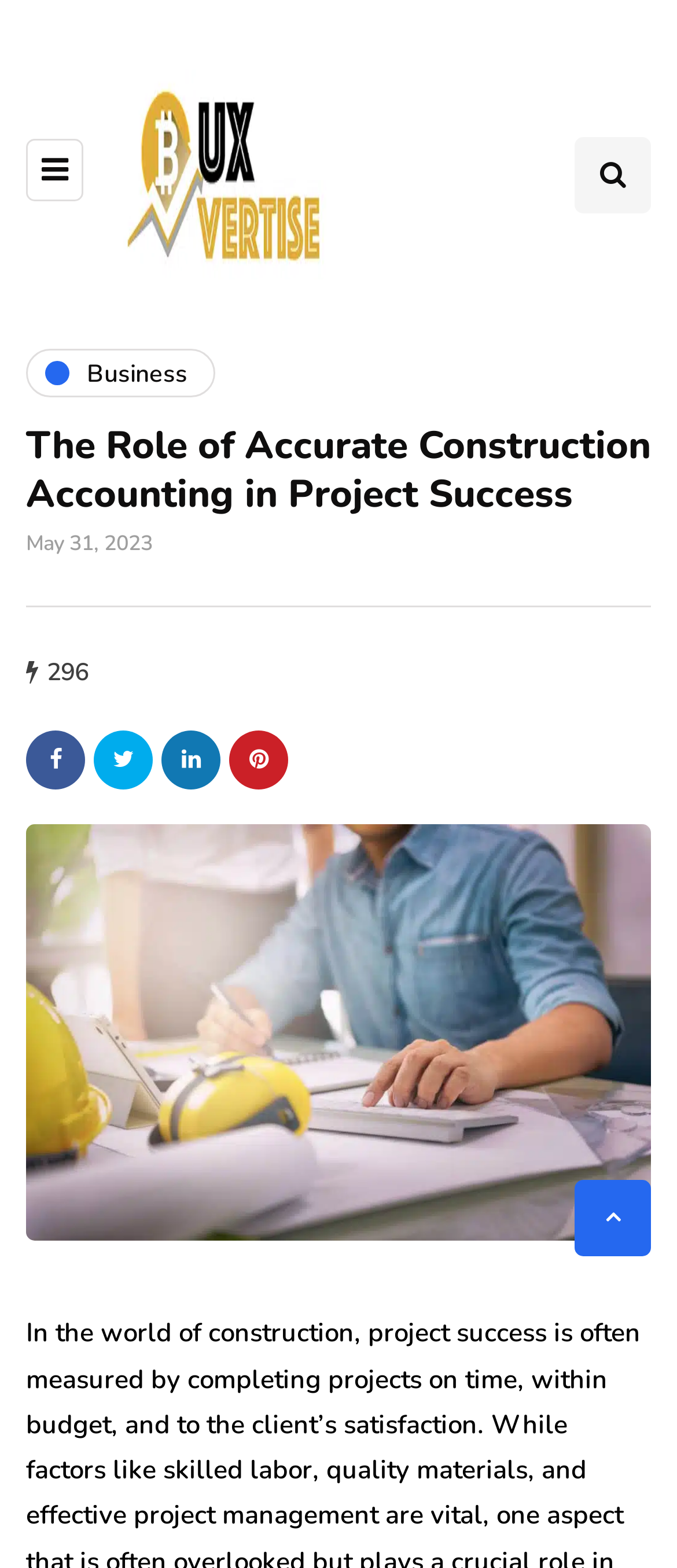Create a detailed narrative of the webpage’s visual and textual elements.

The webpage appears to be an article or blog post discussing the importance of accurate construction accounting in project success. At the top left of the page, there is a logo image and a link to "Buxvertise", which is likely the website's brand or title. 

Below the logo, there is a search toggle button located at the top right corner of the page. On the left side of the page, there is a navigation menu with a link to "Business" and a heading that reads "The Role of Accurate Construction Accounting in Project Success", which is the title of the article. 

Next to the title, there is a time element showing the date "May 31, 2023", indicating when the article was published. Below the title, there is a text "296", which might represent the number of views, comments, or likes on the article. 

Further down, there are four social media links, represented by icons, allowing users to share the article on different platforms. At the bottom right corner of the page, there is a "Scroll to top" link, which enables users to quickly navigate back to the top of the page.